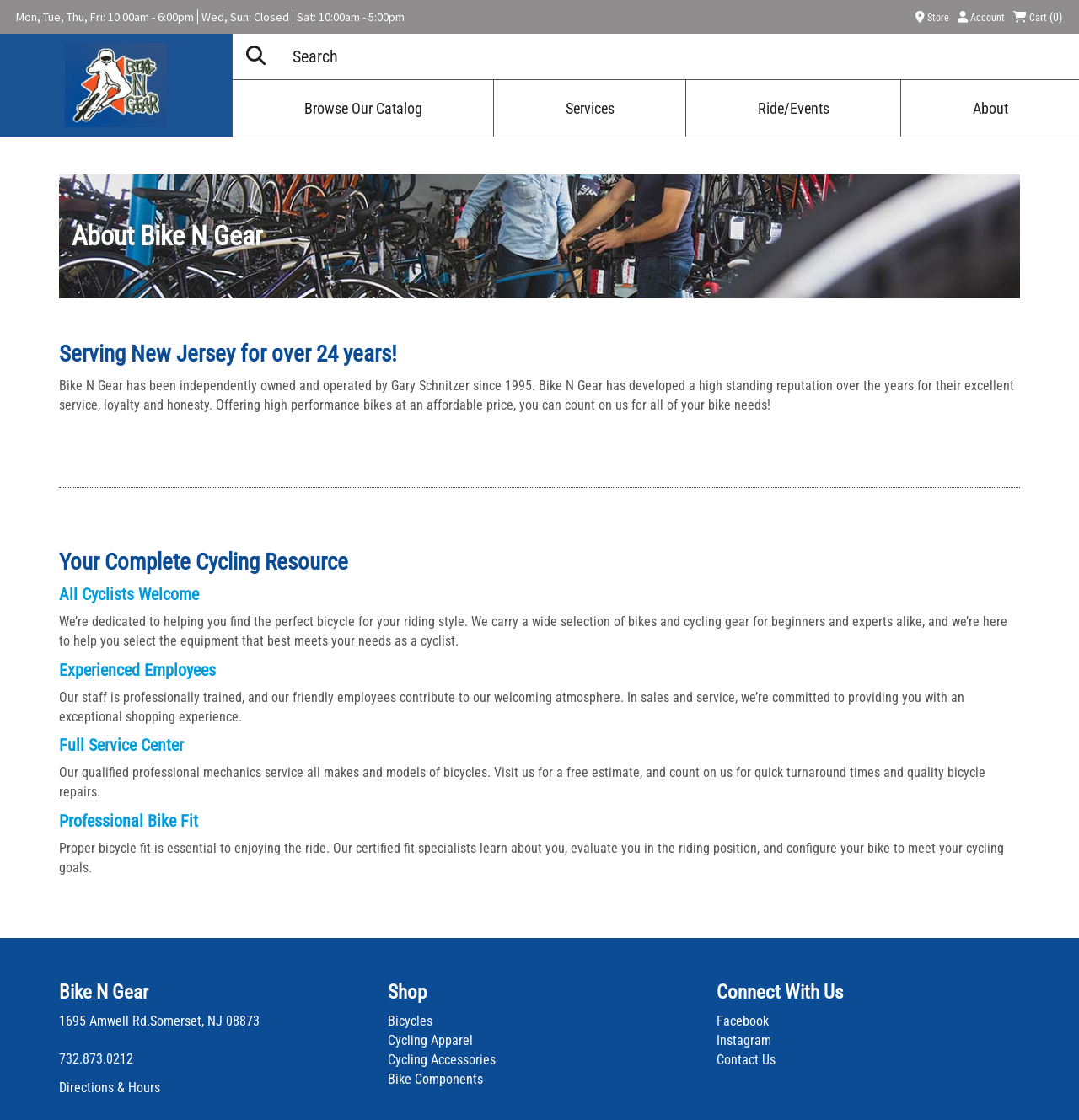Please mark the bounding box coordinates of the area that should be clicked to carry out the instruction: "Search for something".

[0.259, 0.03, 1.0, 0.071]